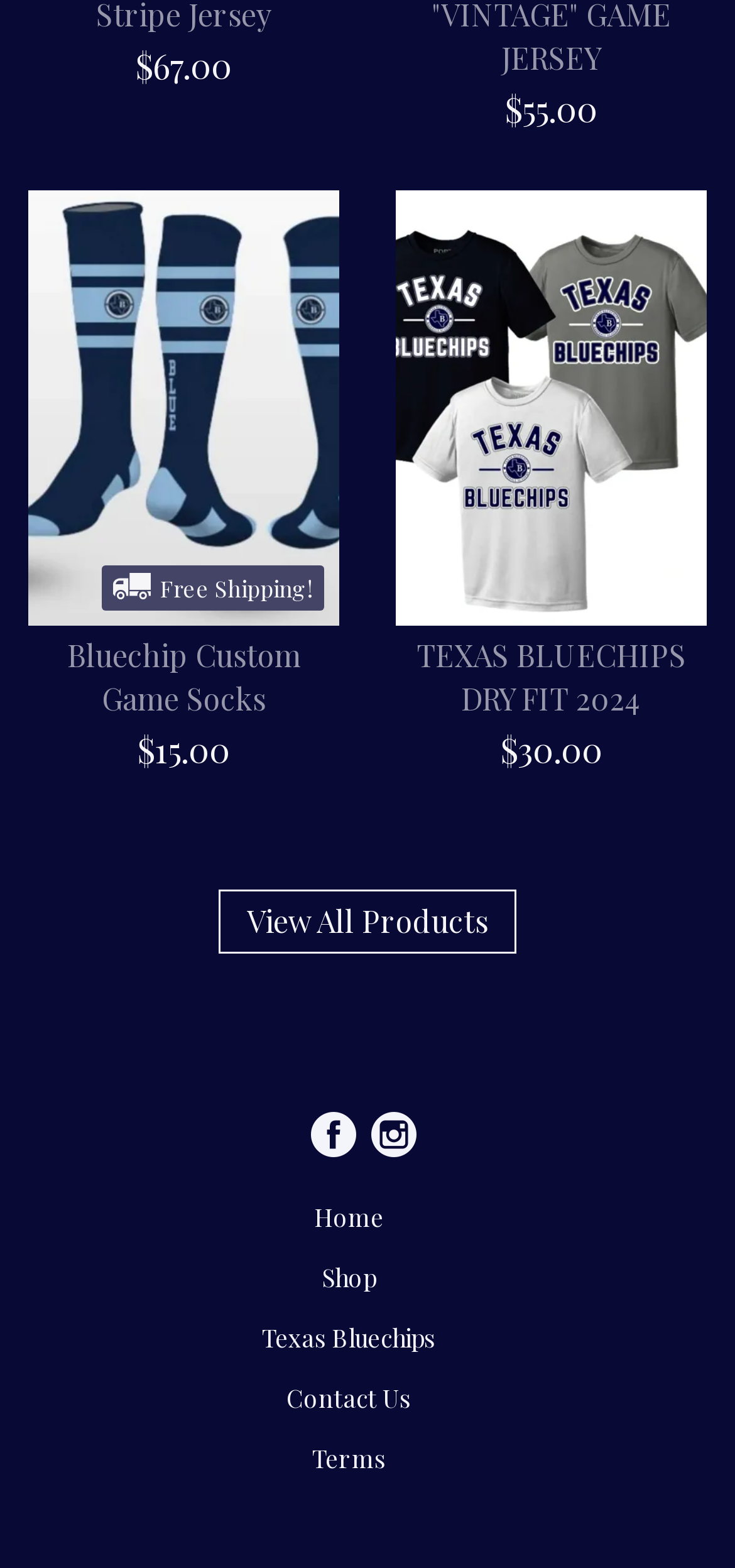Answer the question below using just one word or a short phrase: 
What is the purpose of the image on the left?

Product image